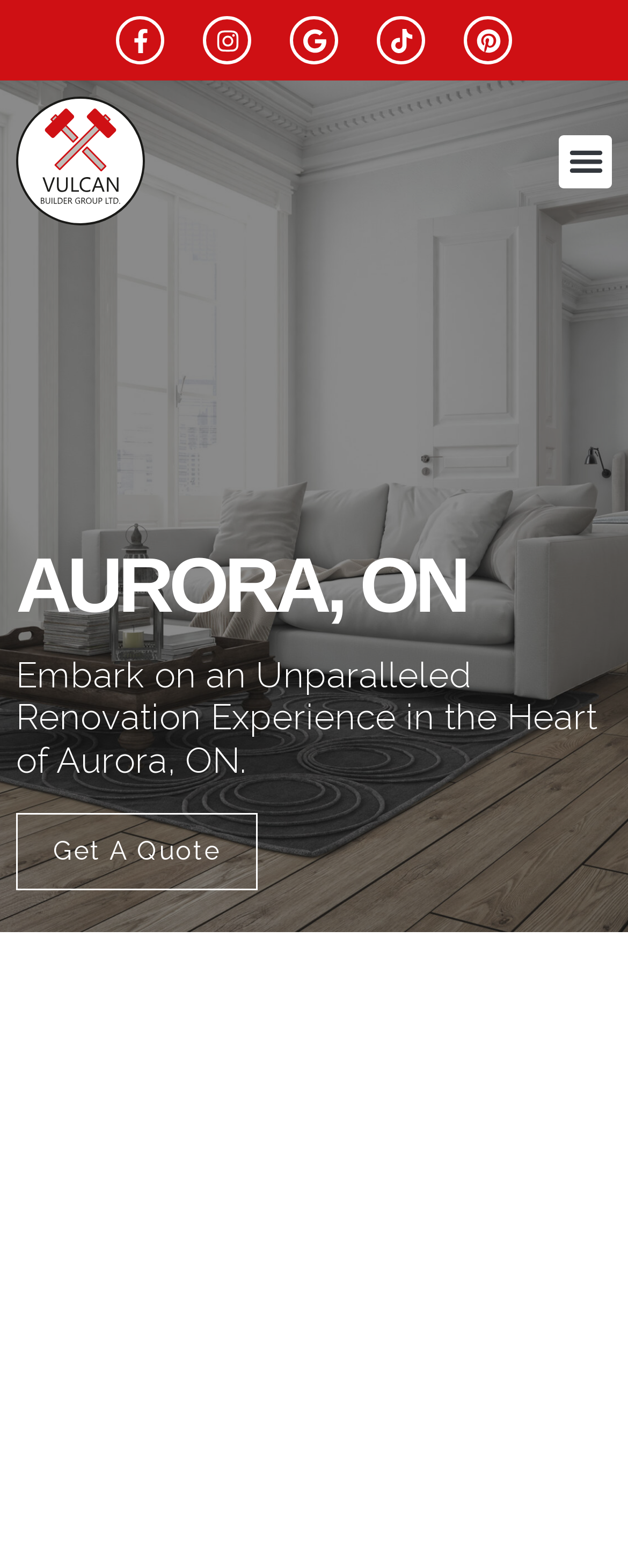What type of service is offered on the webpage?
Based on the visual, give a brief answer using one word or a short phrase.

Renovation services